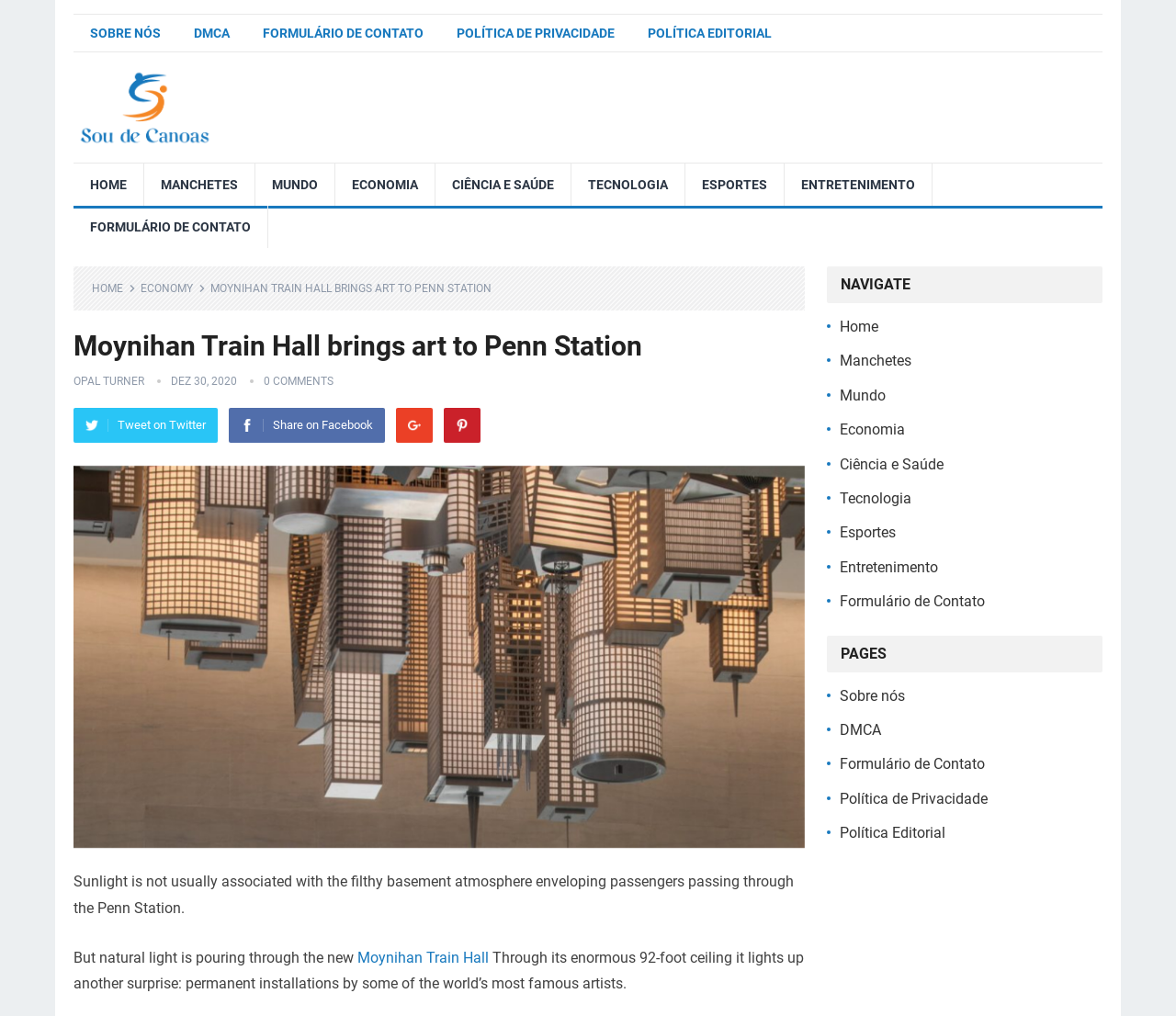Locate the bounding box coordinates of the segment that needs to be clicked to meet this instruction: "Click on the link to read more about Moynihan Train Hall".

[0.304, 0.934, 0.416, 0.951]